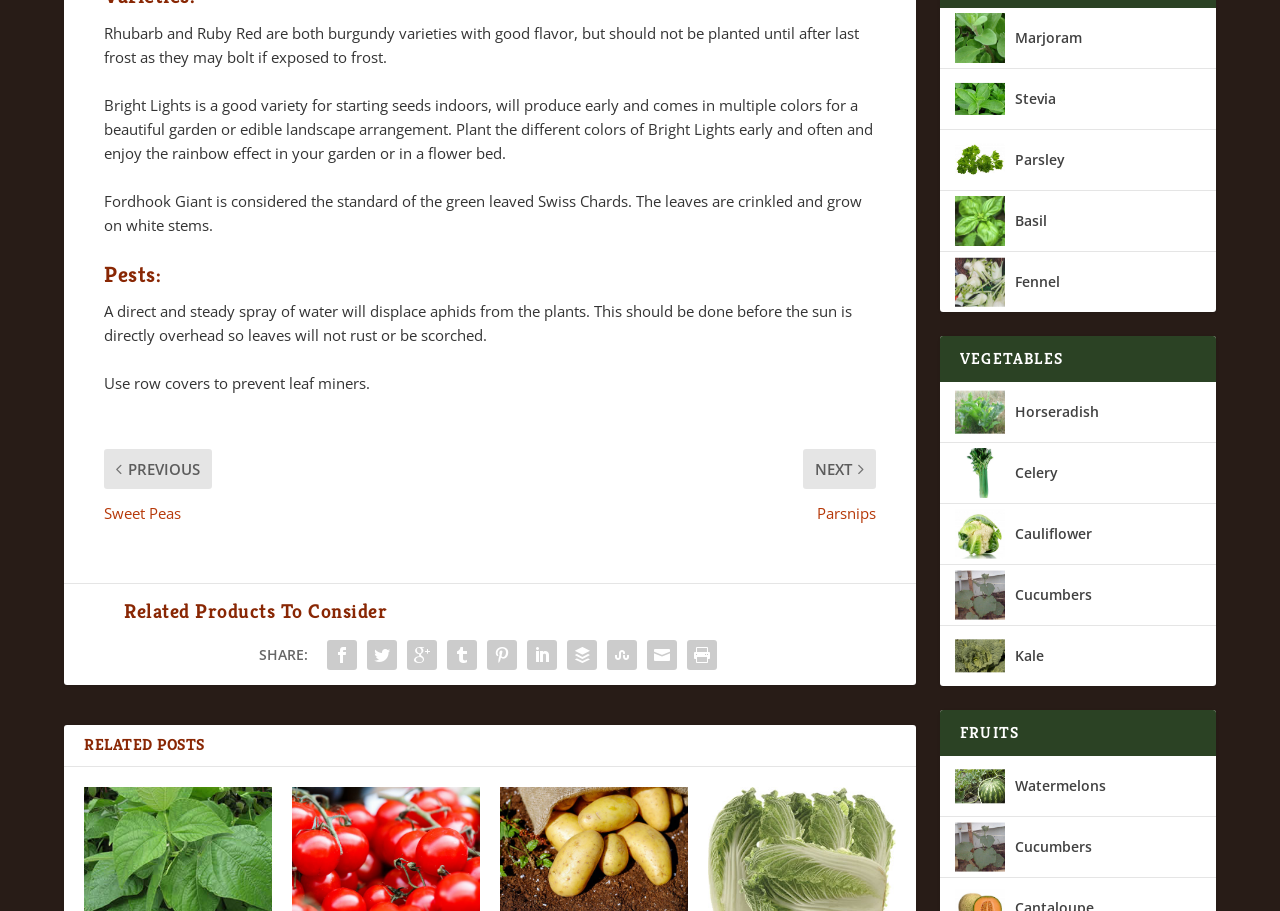Give a one-word or short phrase answer to the question: 
How many related posts are there?

6